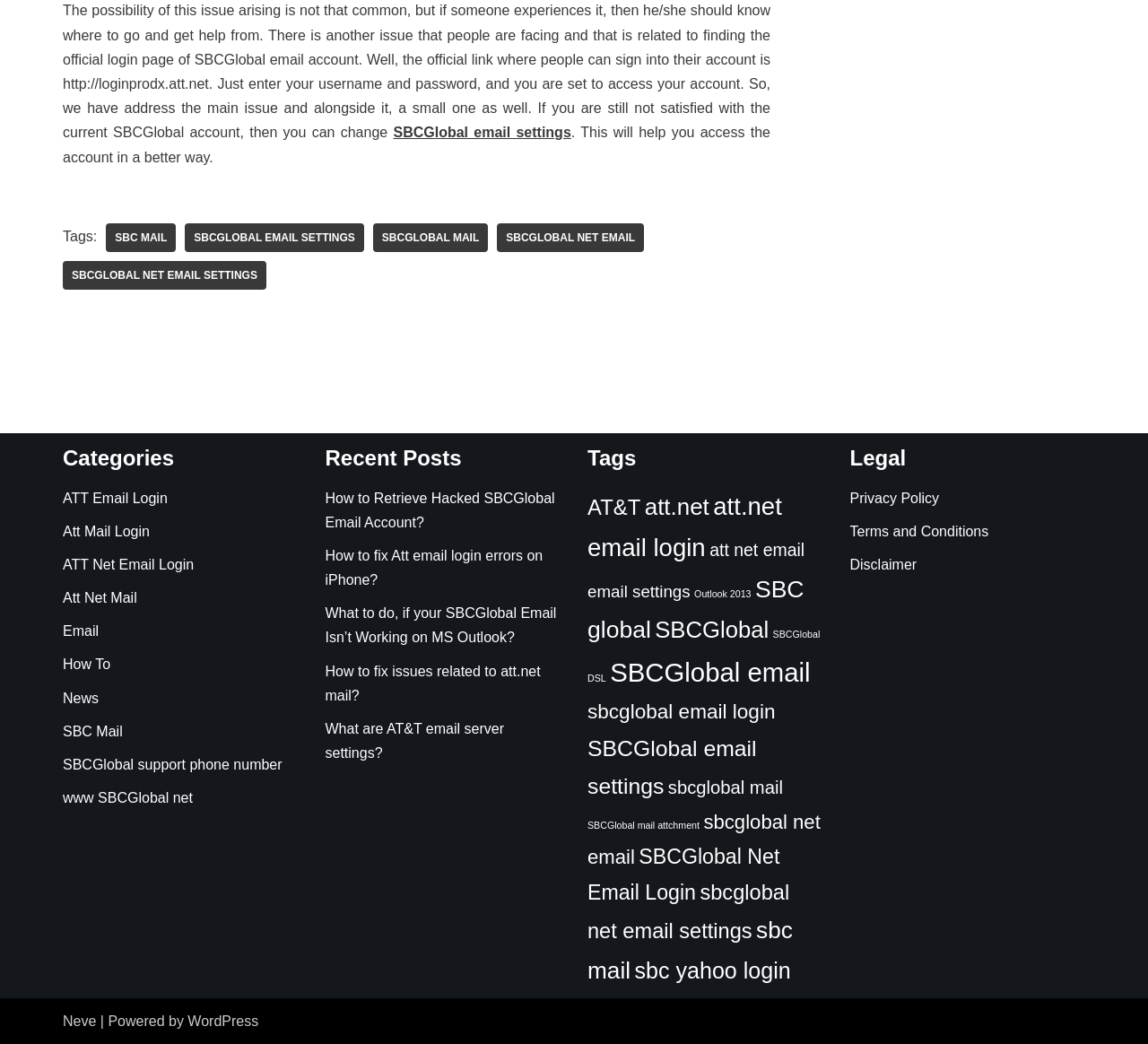What is the category of the post 'How to Retrieve Hacked SBCGlobal Email Account?'?
Please provide a single word or phrase as your answer based on the screenshot.

How To